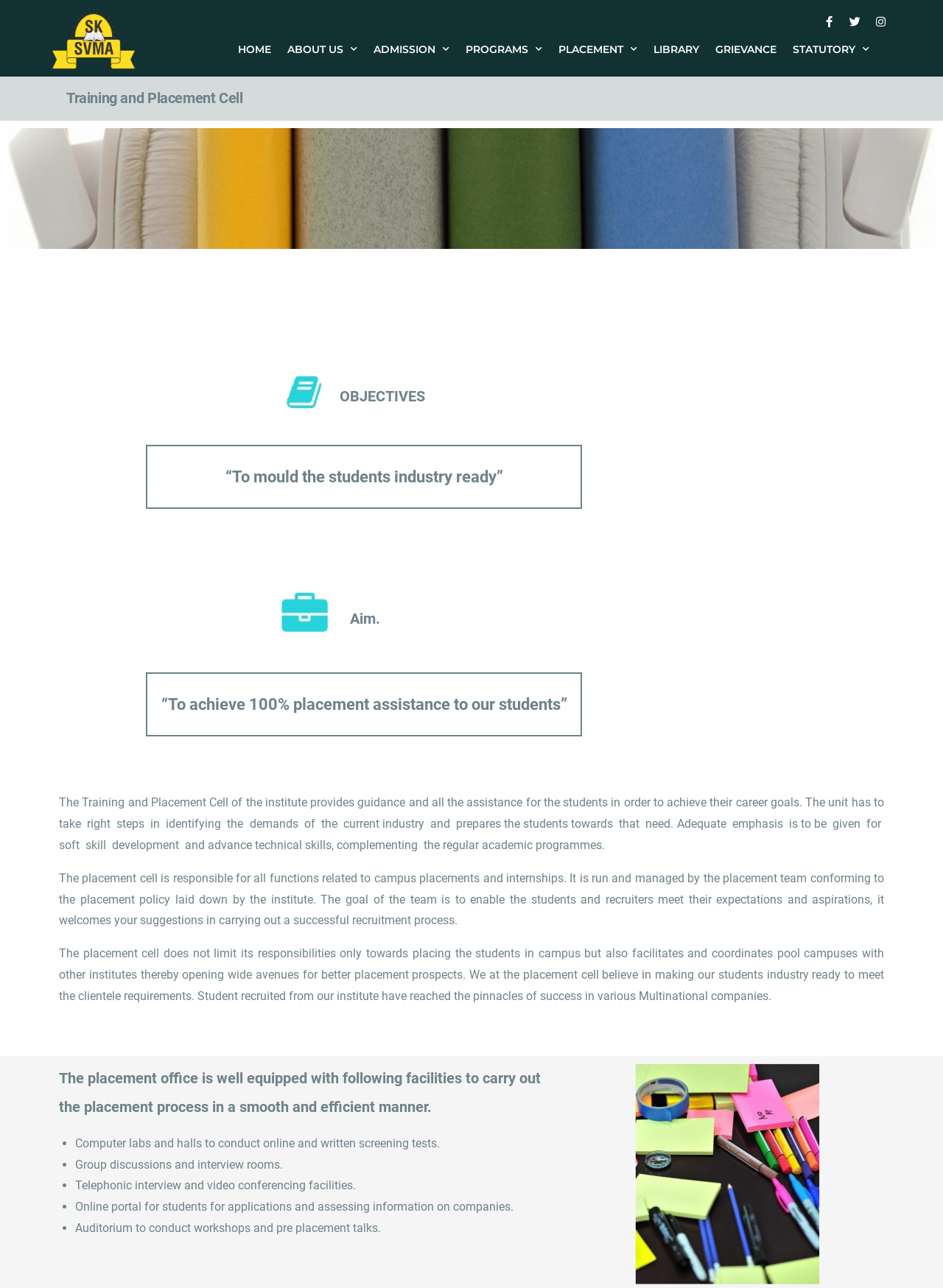From the element description Family Immigration Lawyer, predict the bounding box coordinates of the UI element. The coordinates must be specified in the format (top-left x, top-left y, bottom-right x, bottom-right y) and should be within the 0 to 1 range.

None